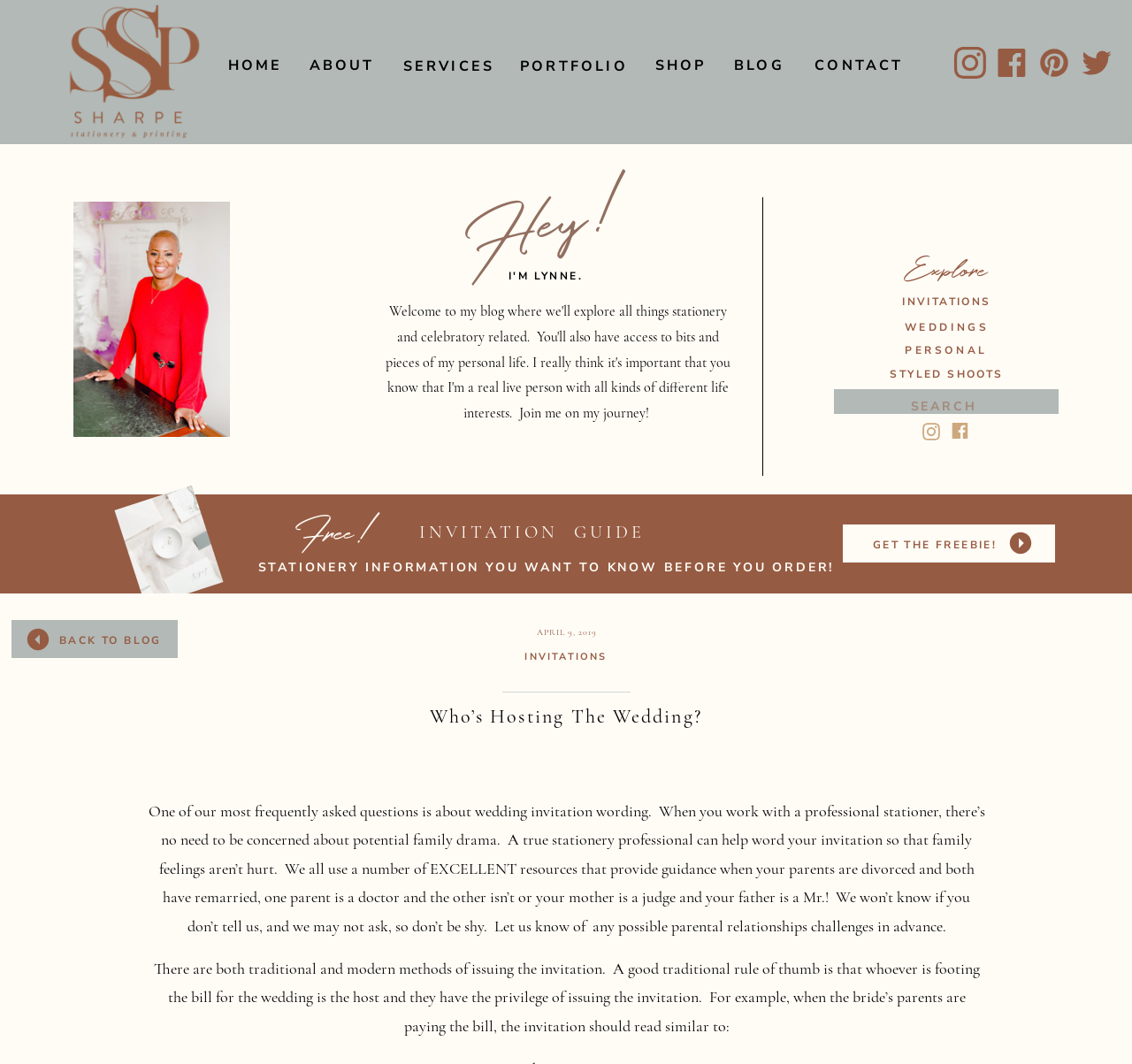Please identify the bounding box coordinates of the area that needs to be clicked to fulfill the following instruction: "Read the blog post about wedding invitation wording."

[0.131, 0.753, 0.87, 0.879]